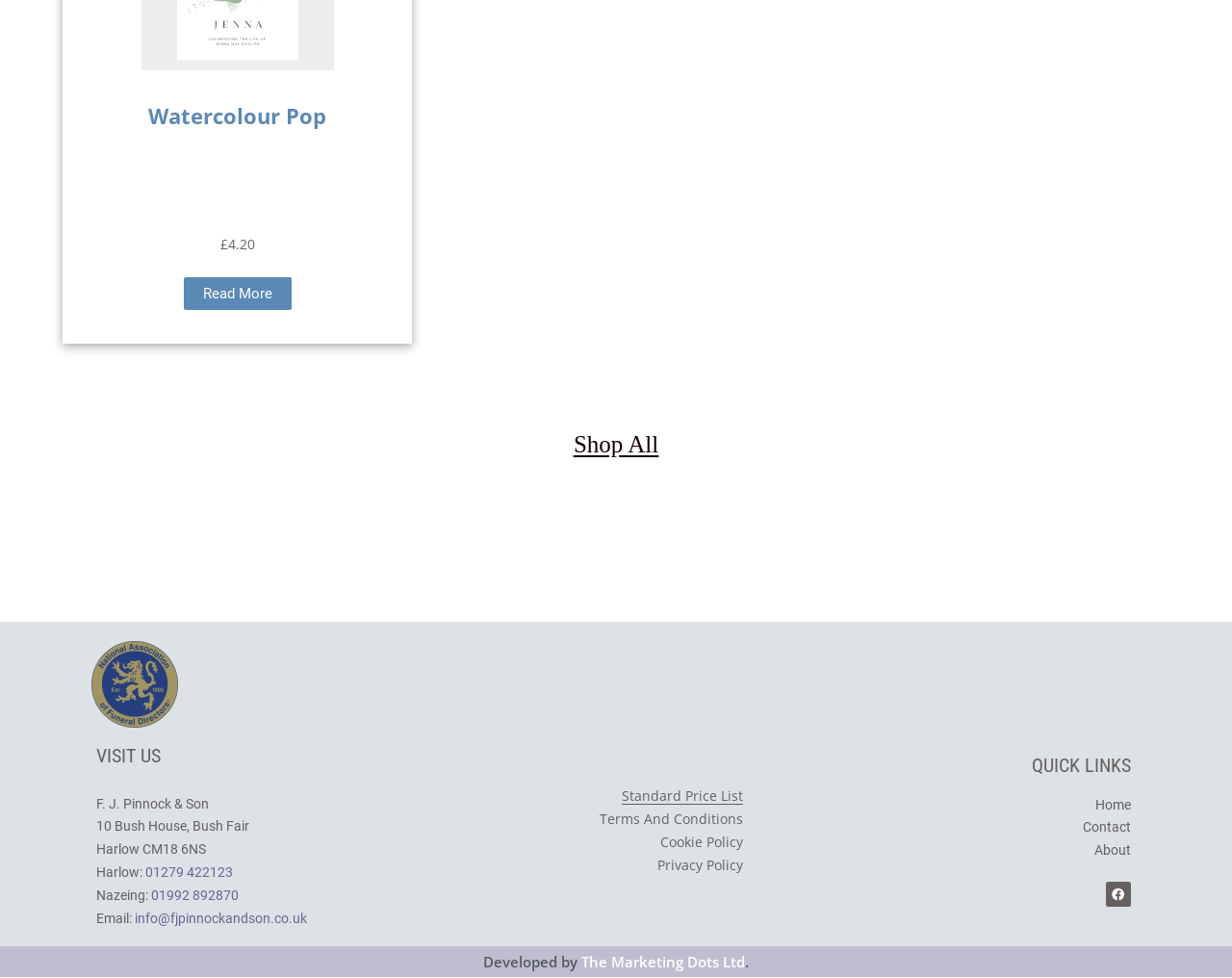Show the bounding box coordinates of the region that should be clicked to follow the instruction: "Add 'Watercolour Pop' to your cart."

[0.149, 0.283, 0.236, 0.317]